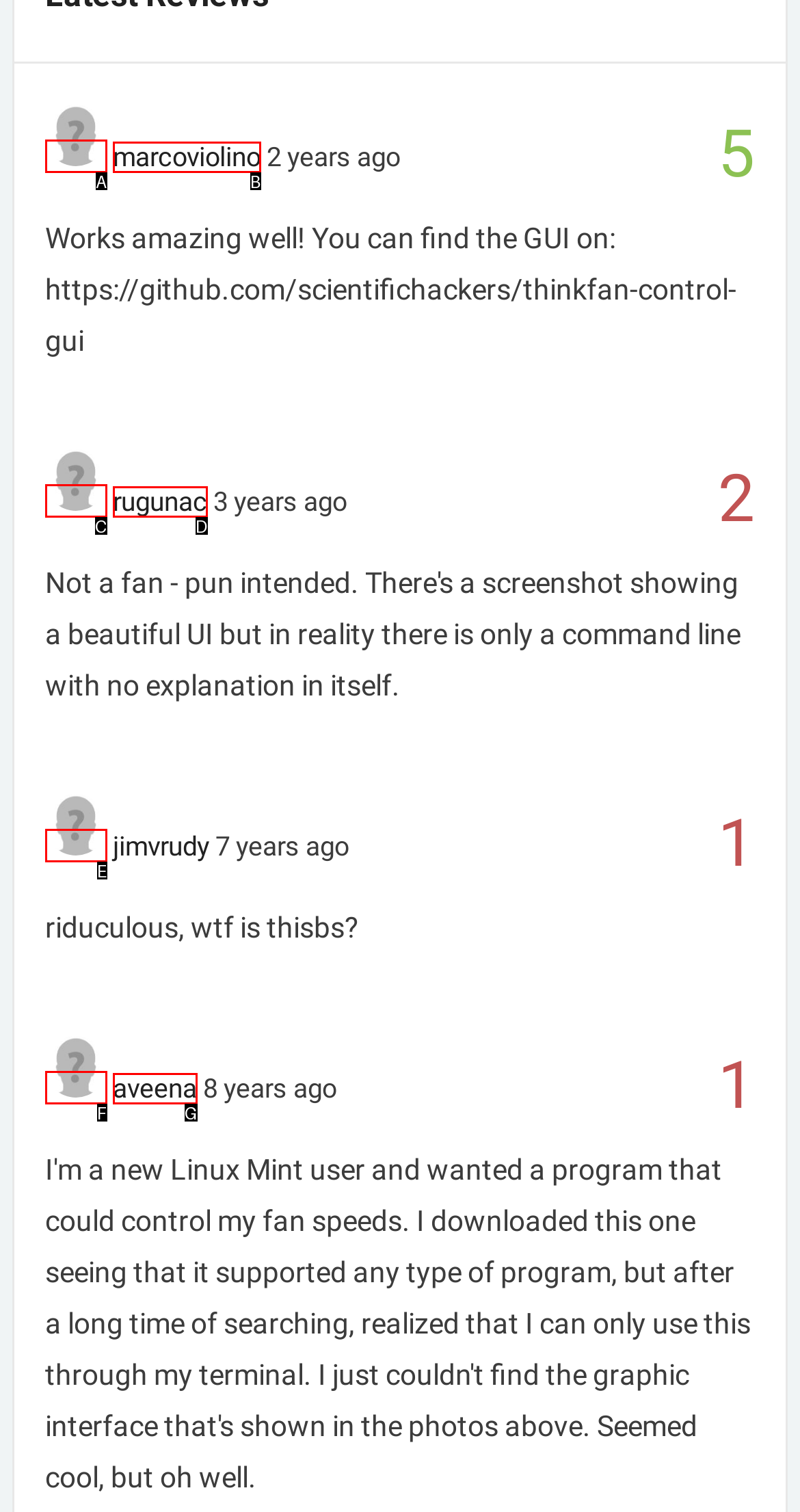Based on the description: parent_node: aveena 8 years ago, select the HTML element that best fits. Reply with the letter of the correct choice from the options given.

F